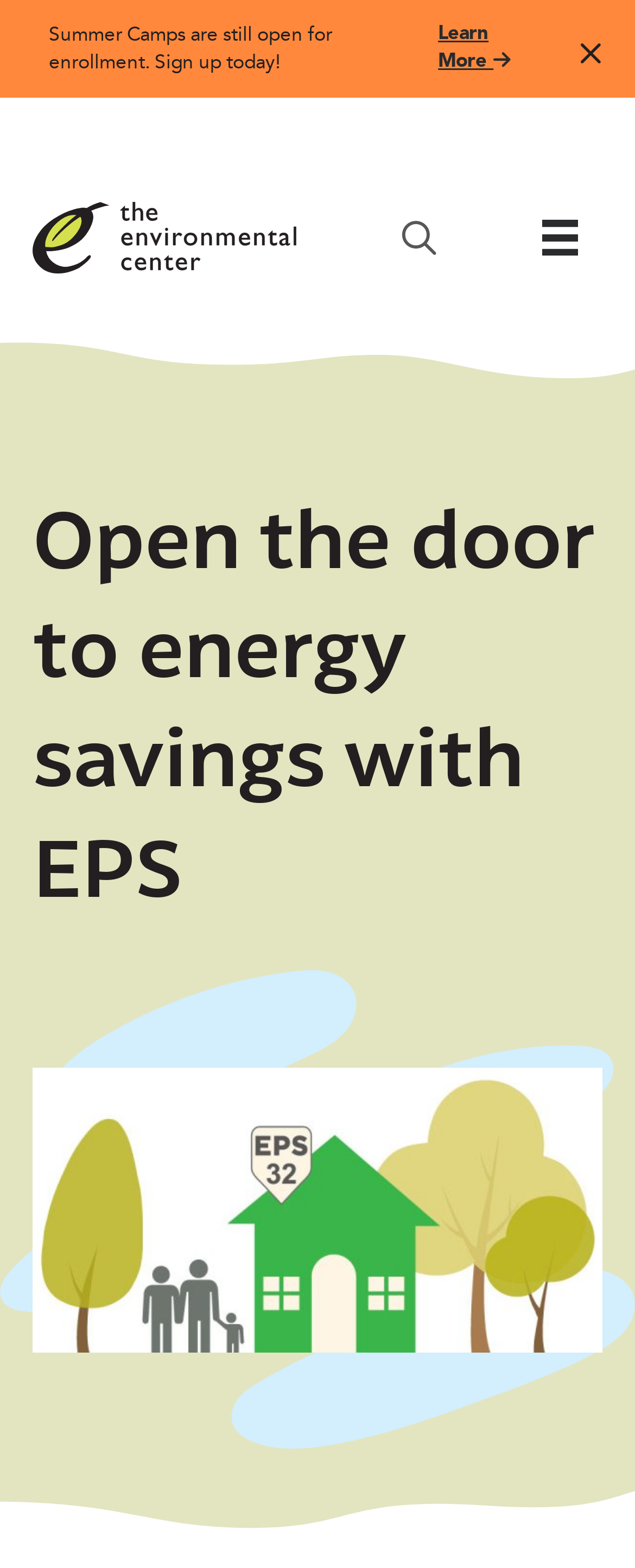Write an extensive caption that covers every aspect of the webpage.

The webpage is about the Central Oregon Green Tour, with a focus on energy efficiency and the Environmental Center. At the top left of the page, there is a logo of the Environmental Center, accompanied by a link to the organization's website. 

Below the logo, there is a heading that reads "Open the door to energy savings with EPS", which is the main title of the page. 

To the right of the logo, there is a button labeled "Menu", which is accompanied by a small icon. 

Above the main heading, there is a promotional message that reads "Summer Camps are still open for enrollment. Sign up today!", with a "Learn More" link to the right of it. There is also a "Close" button at the top right corner of the page.

On the page, there is a large image that takes up most of the space, which appears to be an article or a feature about EPS, with a caption or title "Page-12-EPS-article-e1442765220365". 

There is also an empty link in the middle of the page, but it does not contain any text or description.